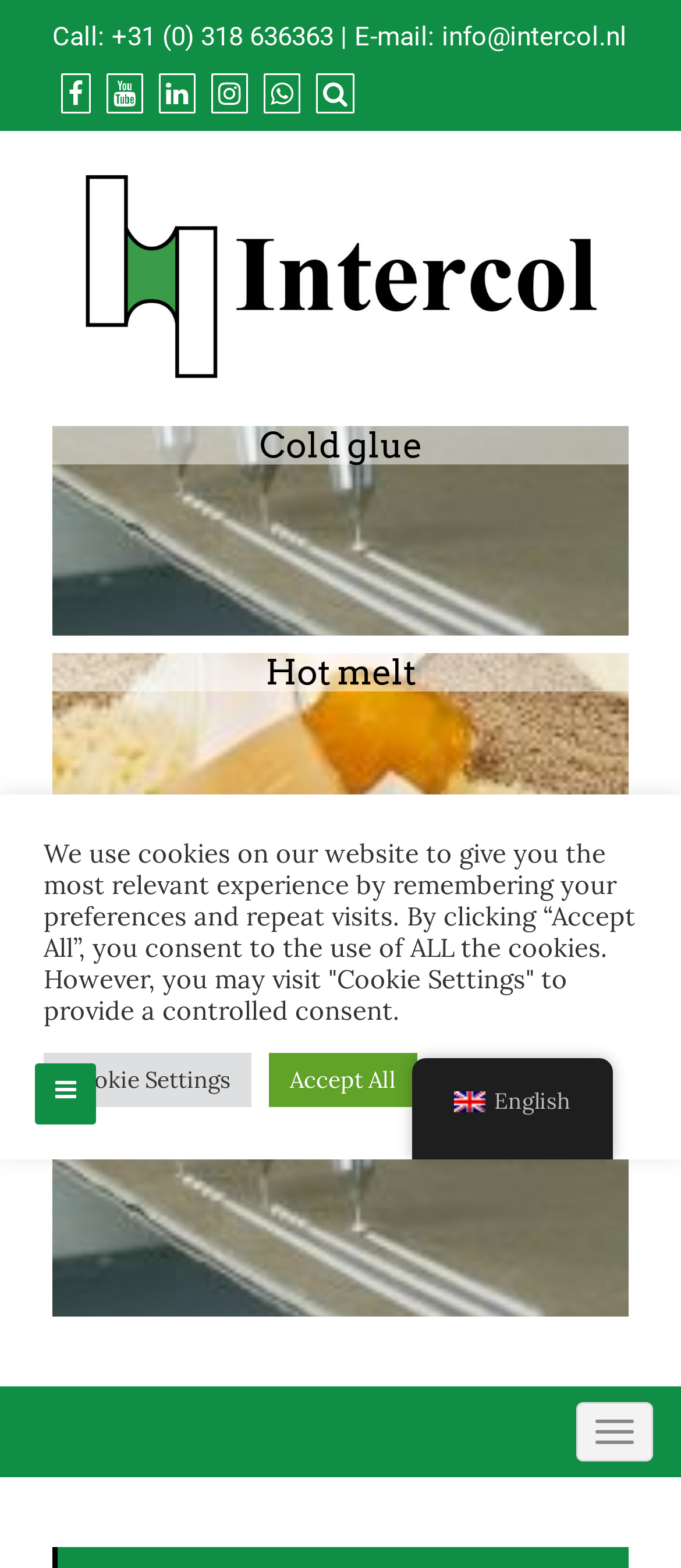Can you find the bounding box coordinates of the area I should click to execute the following instruction: "Search for keywords"?

[0.2, 0.36, 0.8, 0.406]